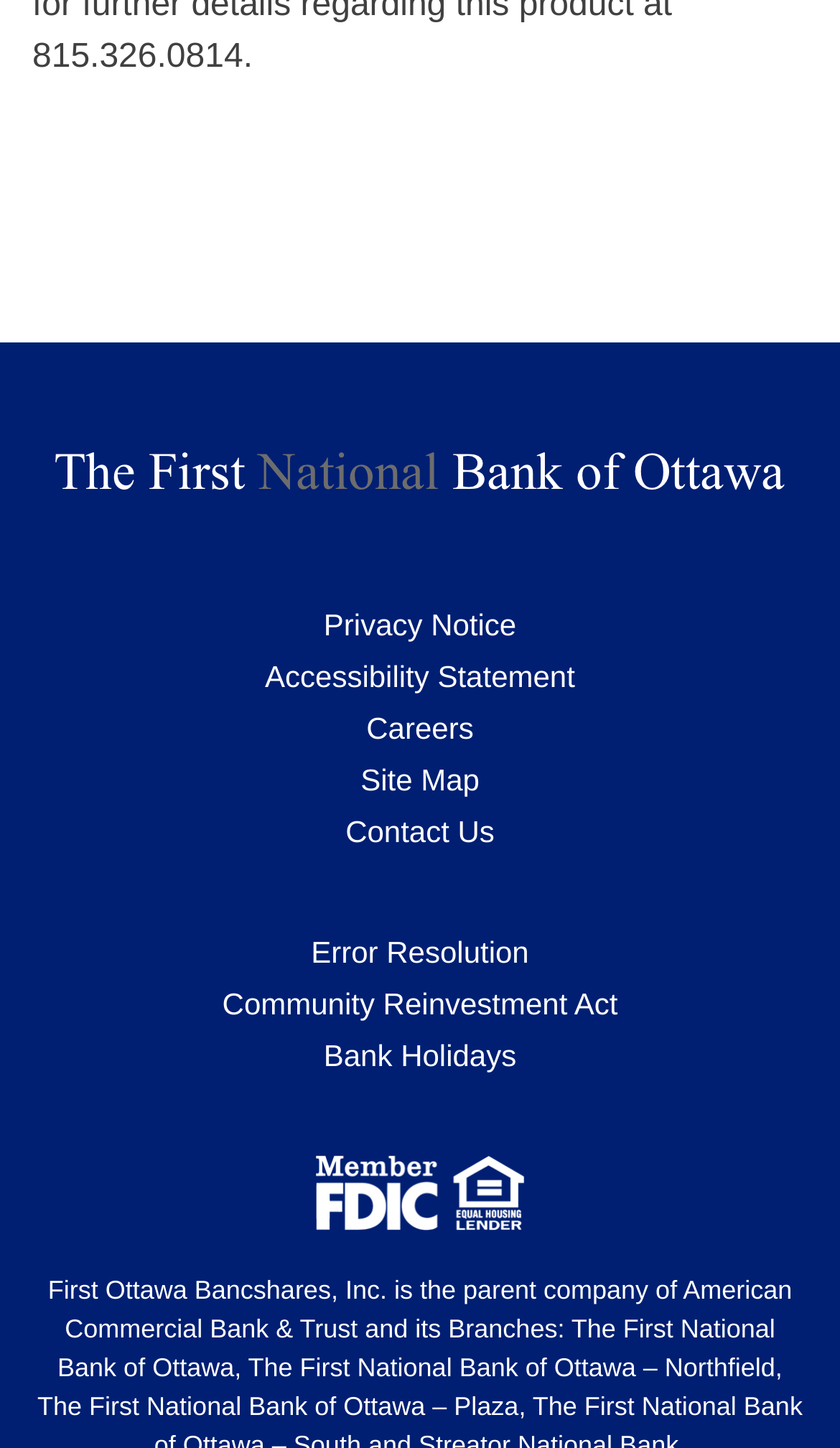Identify the bounding box coordinates for the region of the element that should be clicked to carry out the instruction: "Explore posts tagged with CALIFORNIA". The bounding box coordinates should be four float numbers between 0 and 1, i.e., [left, top, right, bottom].

None